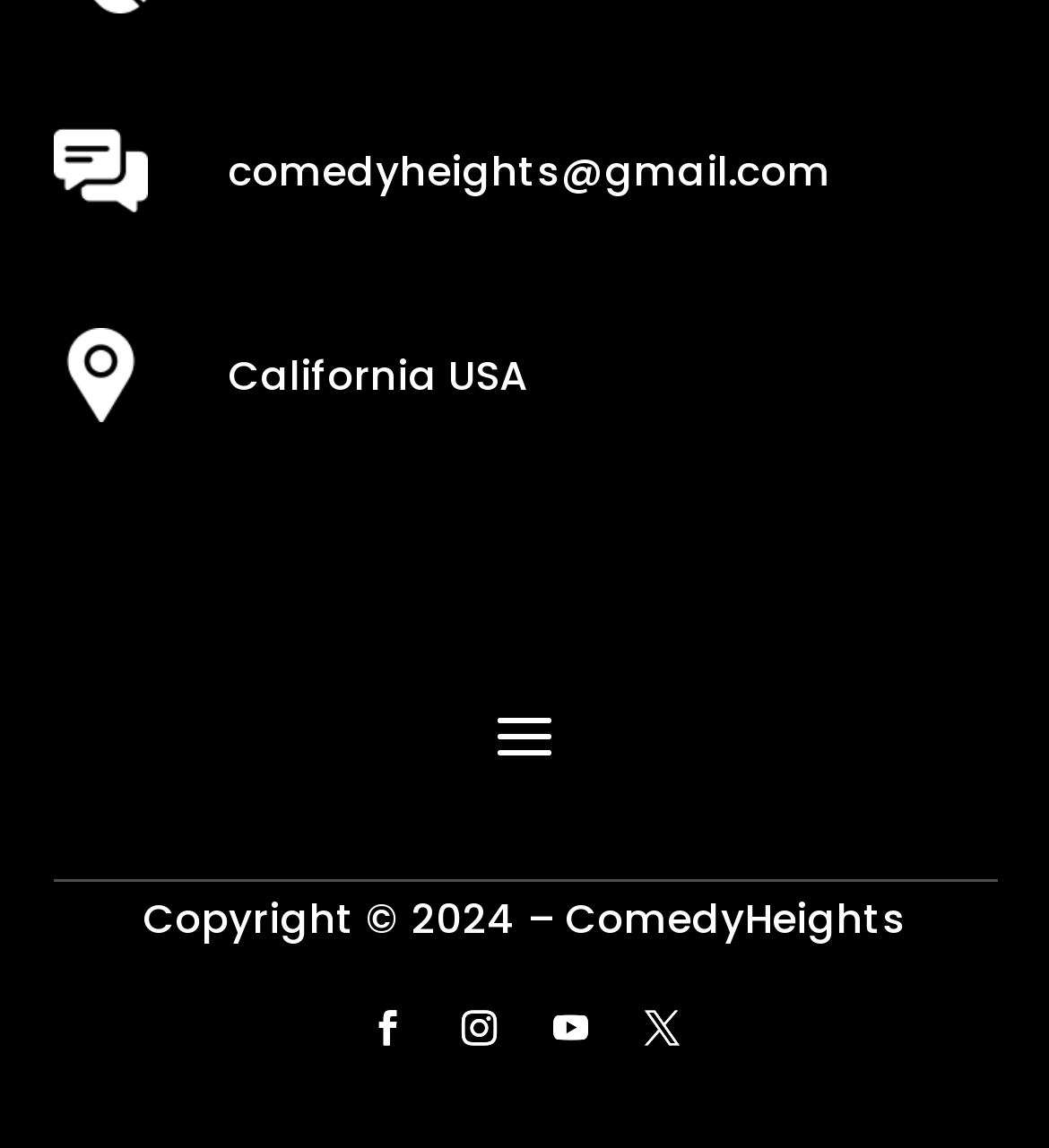Based on the image, please elaborate on the answer to the following question:
How many social media links are there?

There are four link elements with Unicode characters, which are likely to be social media links, located at the bottom of the page.